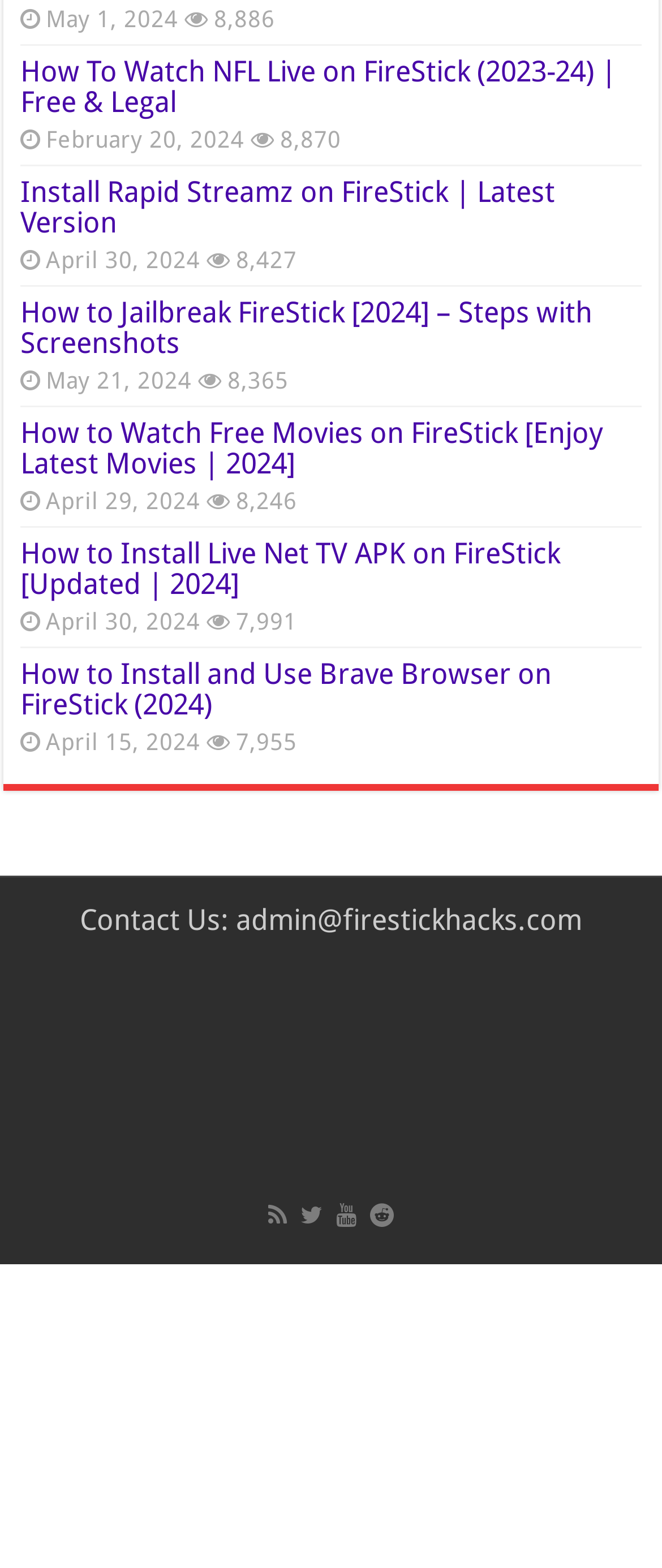Point out the bounding box coordinates of the section to click in order to follow this instruction: "Click on 'Contact Us: admin@firestickhacks.com'".

[0.121, 0.575, 0.879, 0.597]